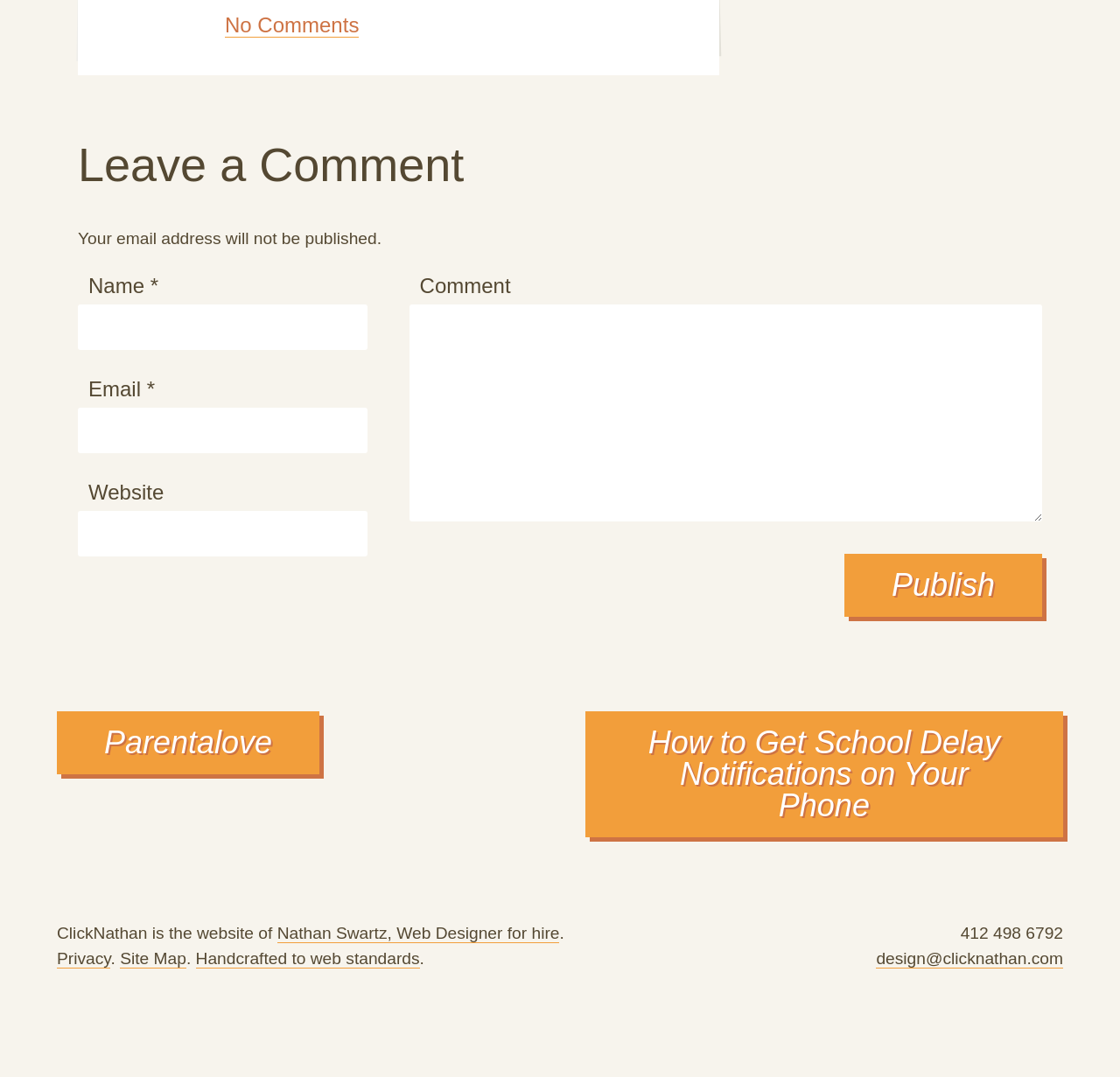Can you show the bounding box coordinates of the region to click on to complete the task described in the instruction: "Leave a comment"?

[0.07, 0.109, 0.93, 0.185]